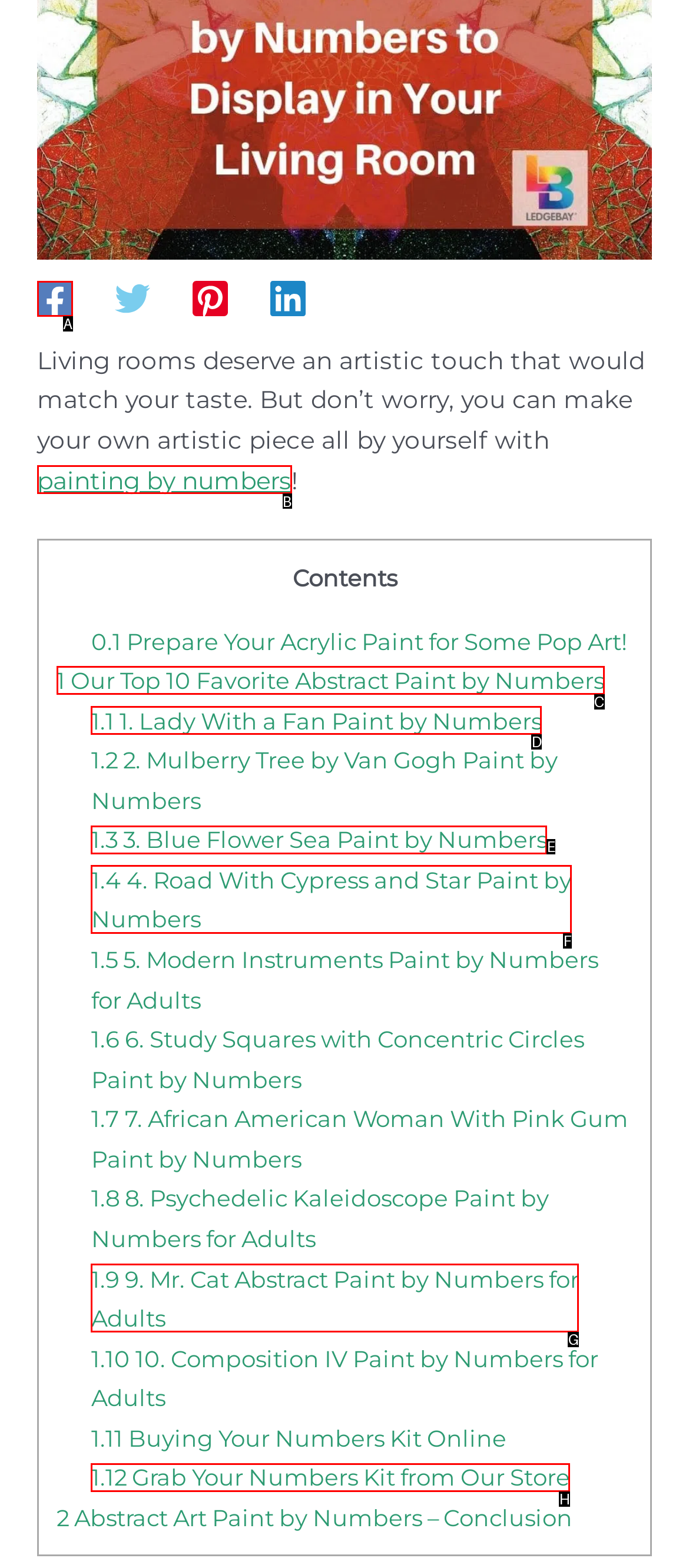Choose the option that matches the following description: ₹0.00 Cart
Answer with the letter of the correct option.

None